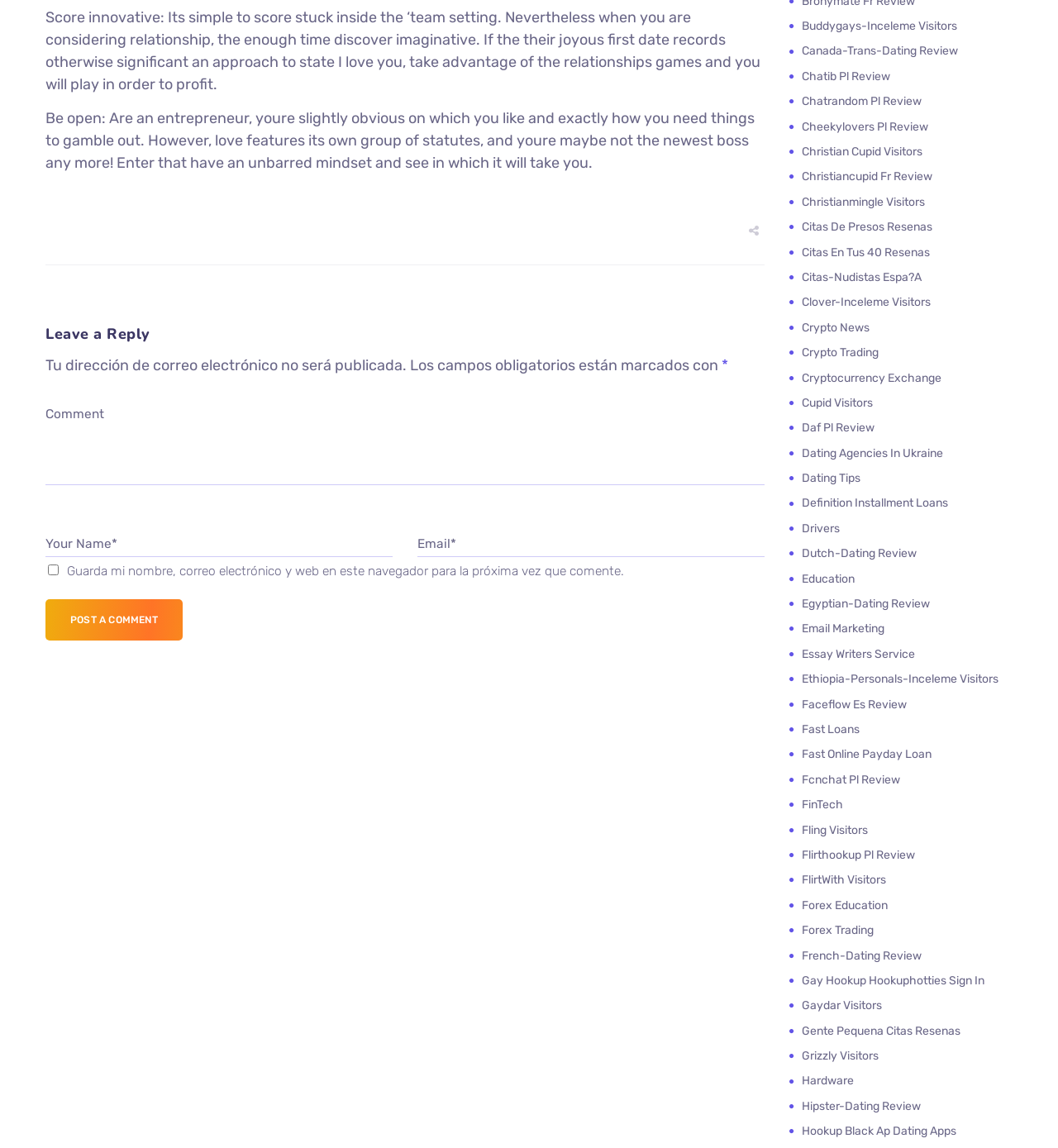Can you find the bounding box coordinates for the element that needs to be clicked to execute this instruction: "Enter your name in the 'Your Name*' field"? The coordinates should be given as four float numbers between 0 and 1, i.e., [left, top, right, bottom].

[0.043, 0.456, 0.371, 0.485]